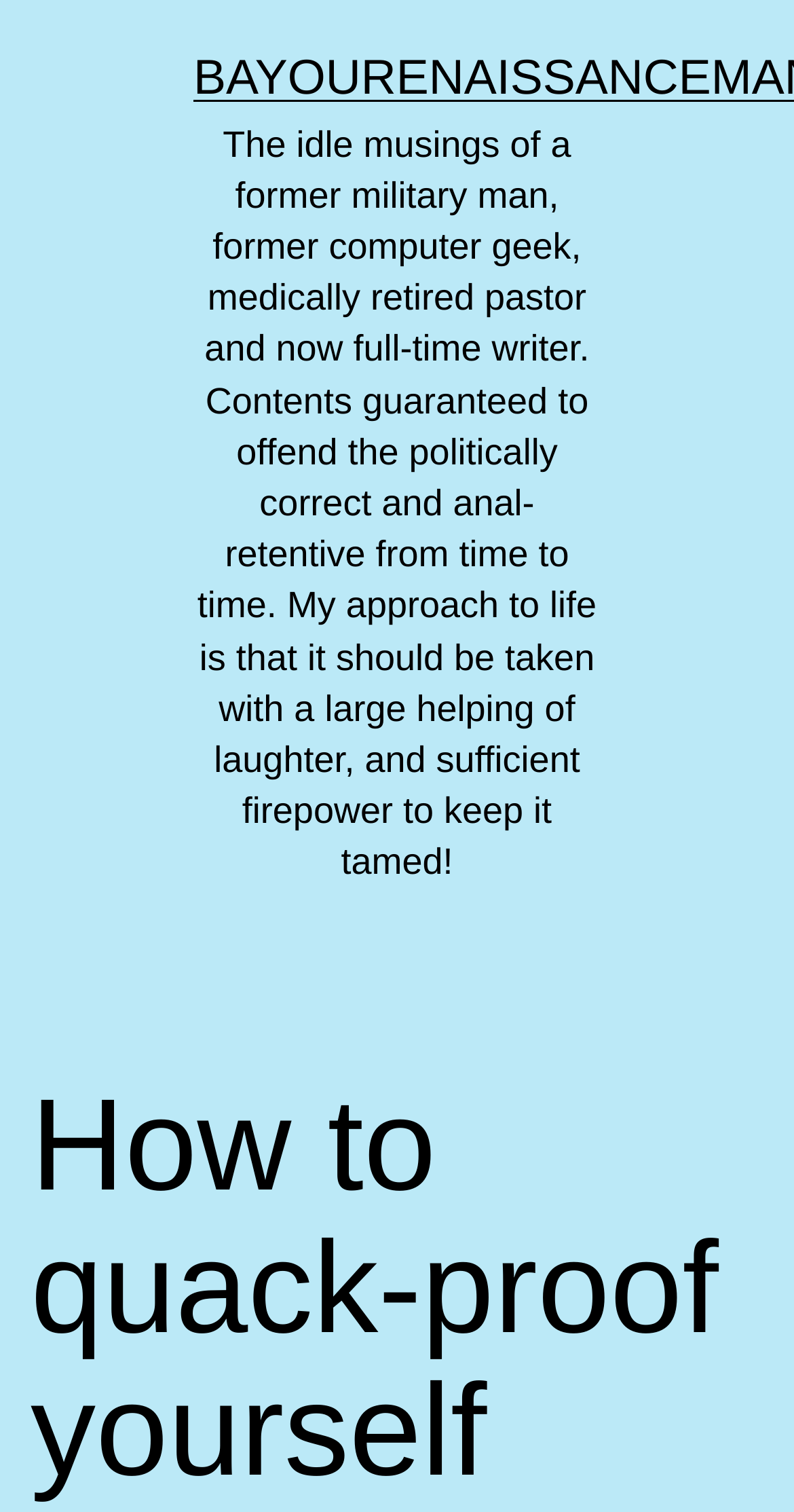Extract the main heading from the webpage content.

How to quack-proof yourself